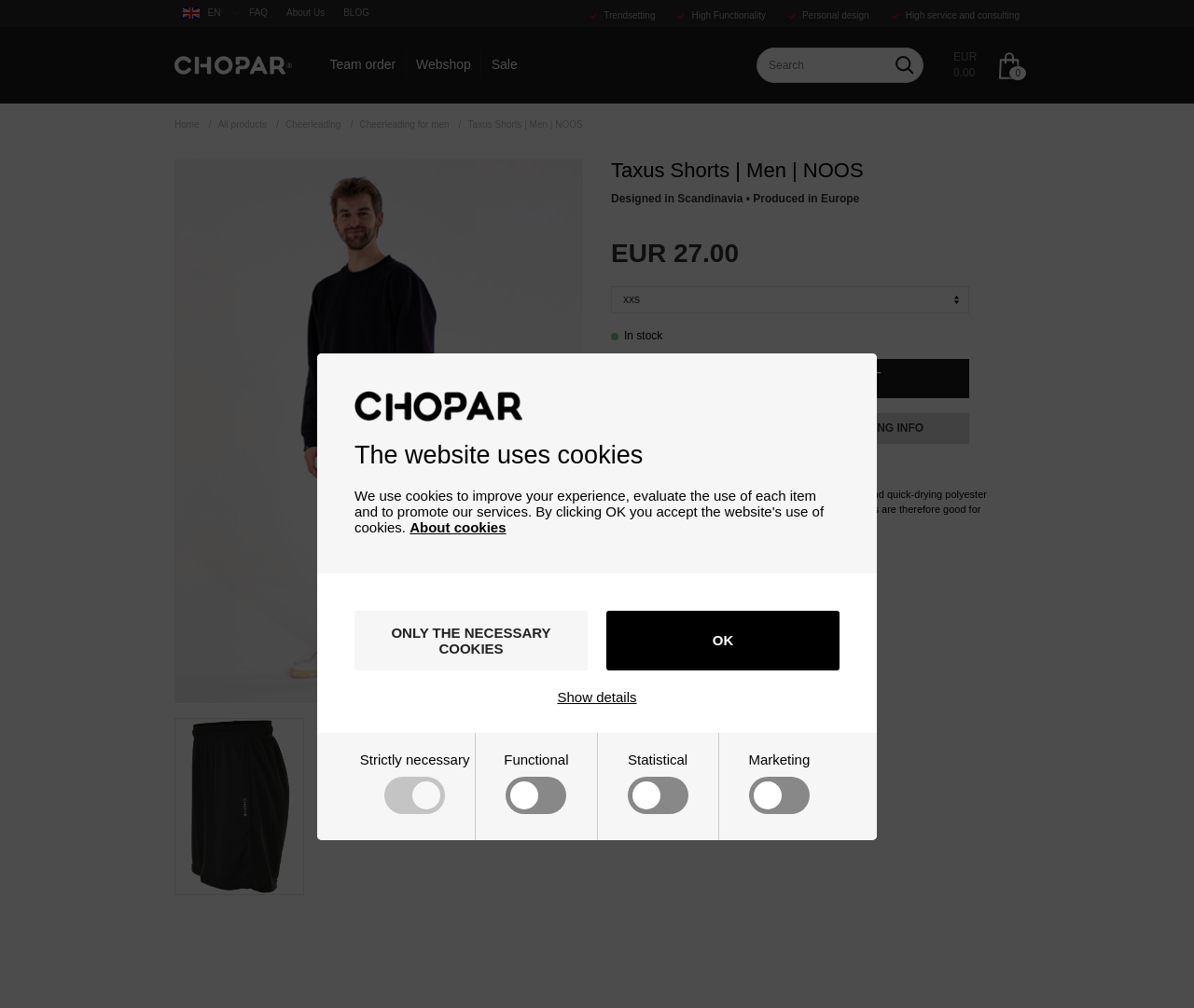Find the primary header on the webpage and provide its text.

Taxus Shorts | Men | NOOS